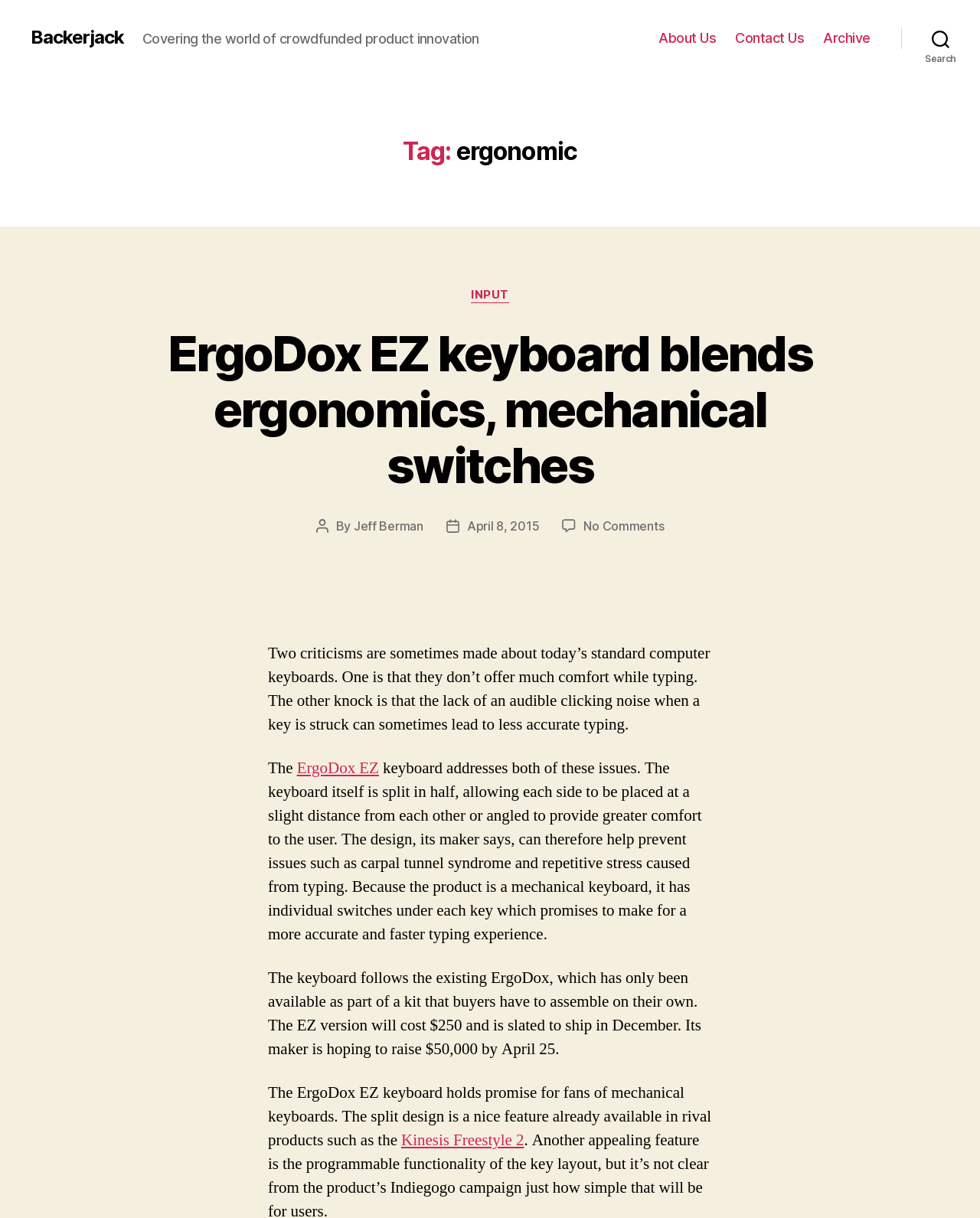What is the price of the ErgoDox EZ keyboard?
Please give a detailed and thorough answer to the question, covering all relevant points.

The price of the ErgoDox EZ keyboard can be determined by looking at the StaticText 'The EZ version will cost $250...' which is a sub-element of the main article text.